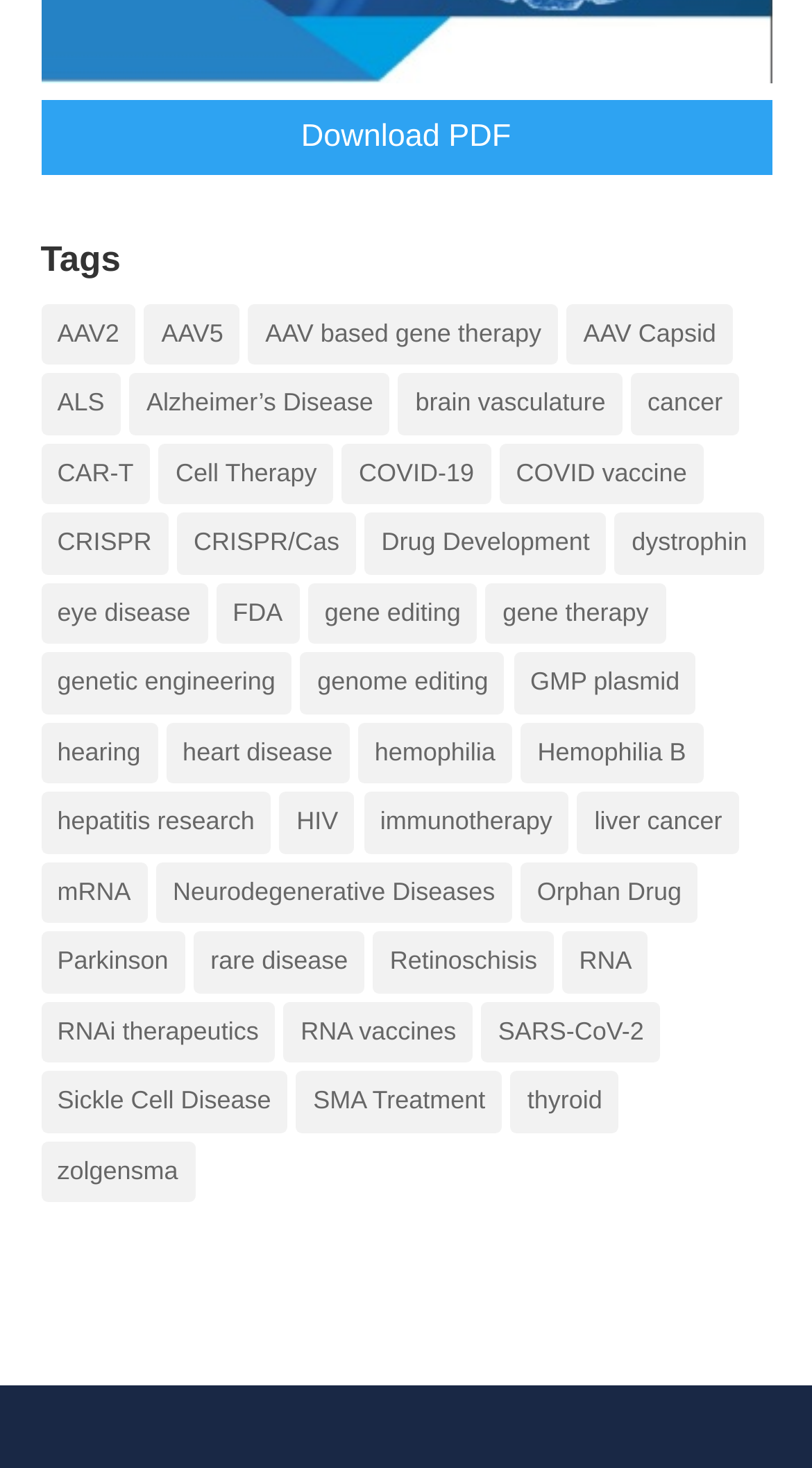Find the bounding box coordinates of the clickable area that will achieve the following instruction: "View items related to COVID-19".

[0.421, 0.302, 0.604, 0.344]